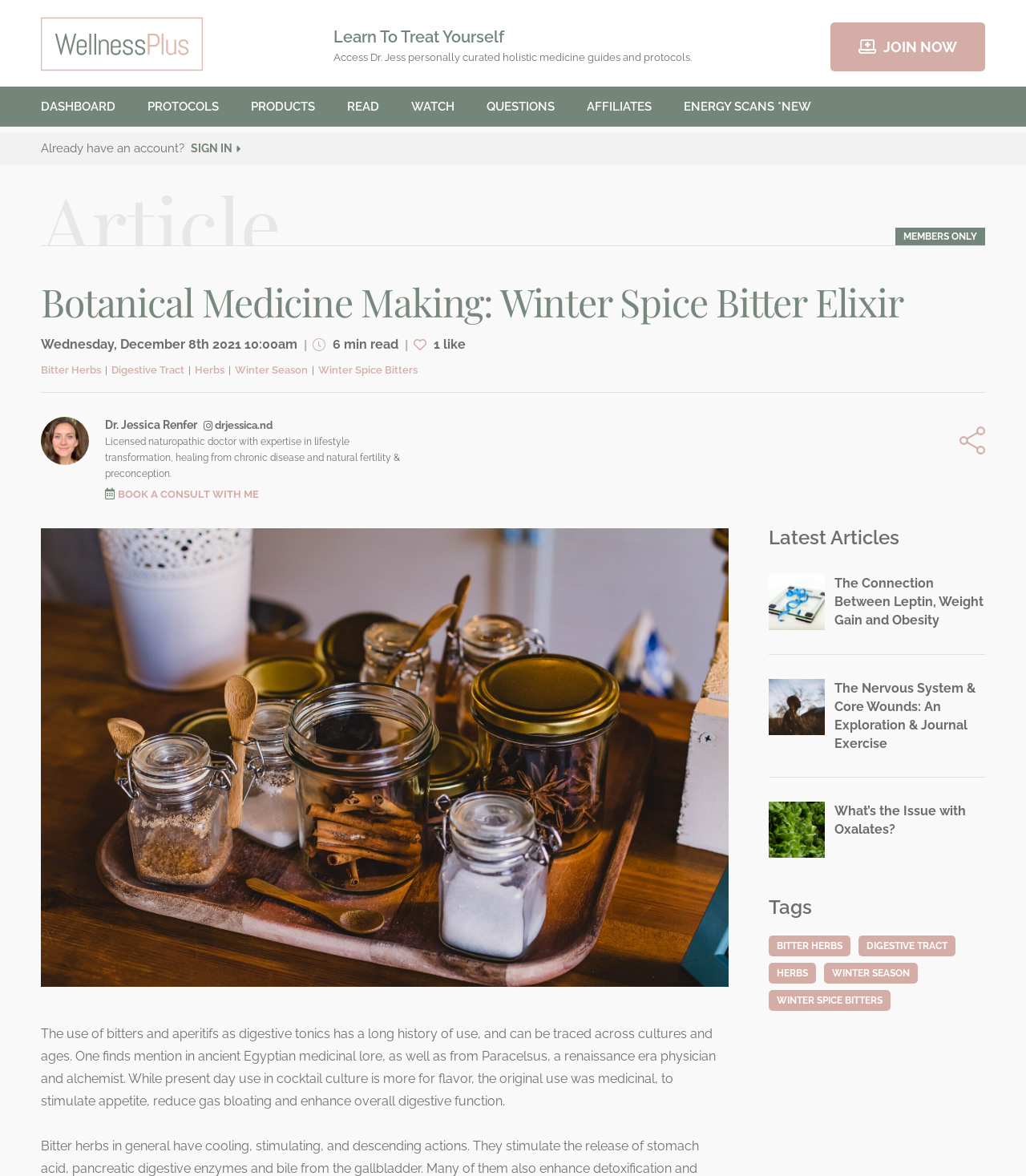Please find the bounding box coordinates of the element that must be clicked to perform the given instruction: "Read the article about Winter Spice Bitter Elixir". The coordinates should be four float numbers from 0 to 1, i.e., [left, top, right, bottom].

[0.04, 0.233, 0.96, 0.279]